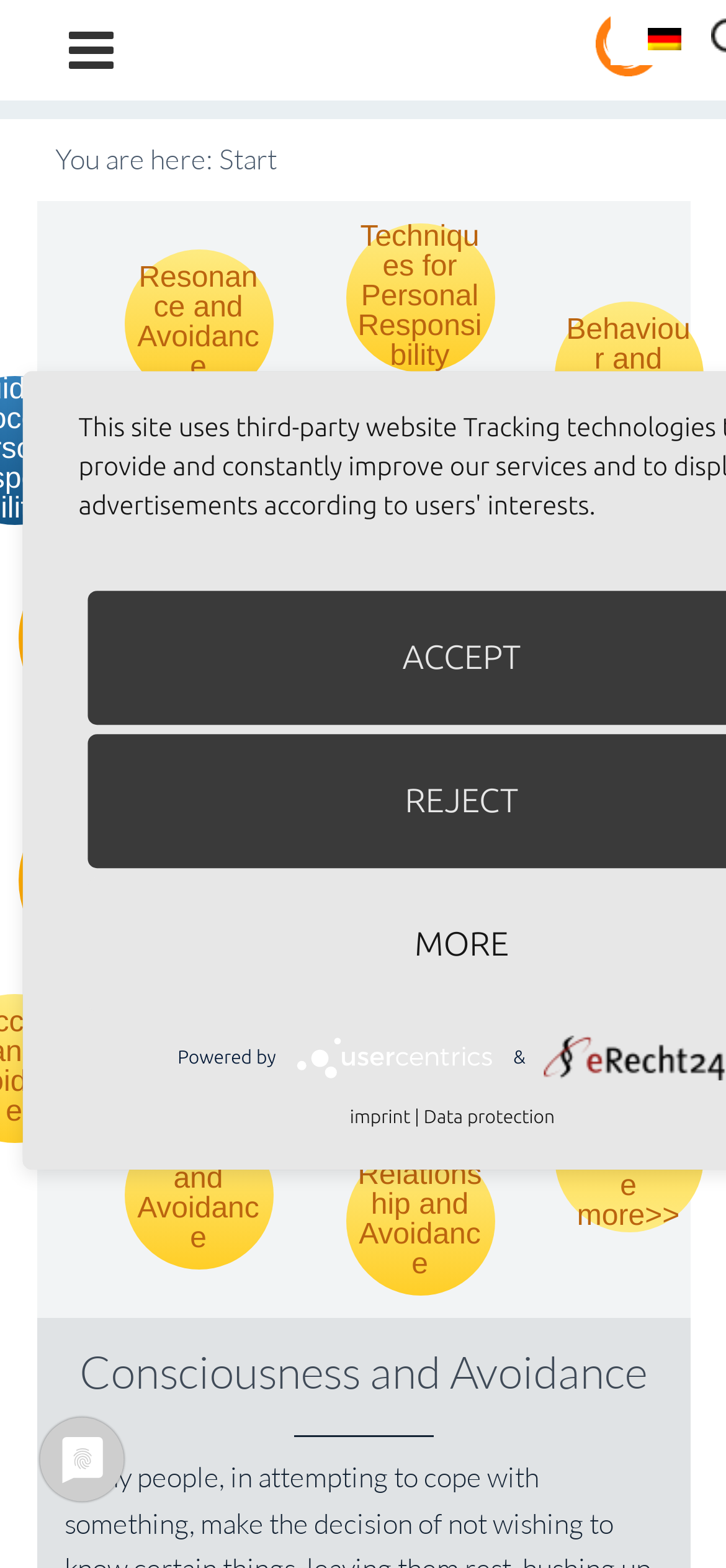Please mark the clickable region by giving the bounding box coordinates needed to complete this instruction: "Learn about Techniques for Personal Responsibility".

[0.476, 0.143, 0.681, 0.238]